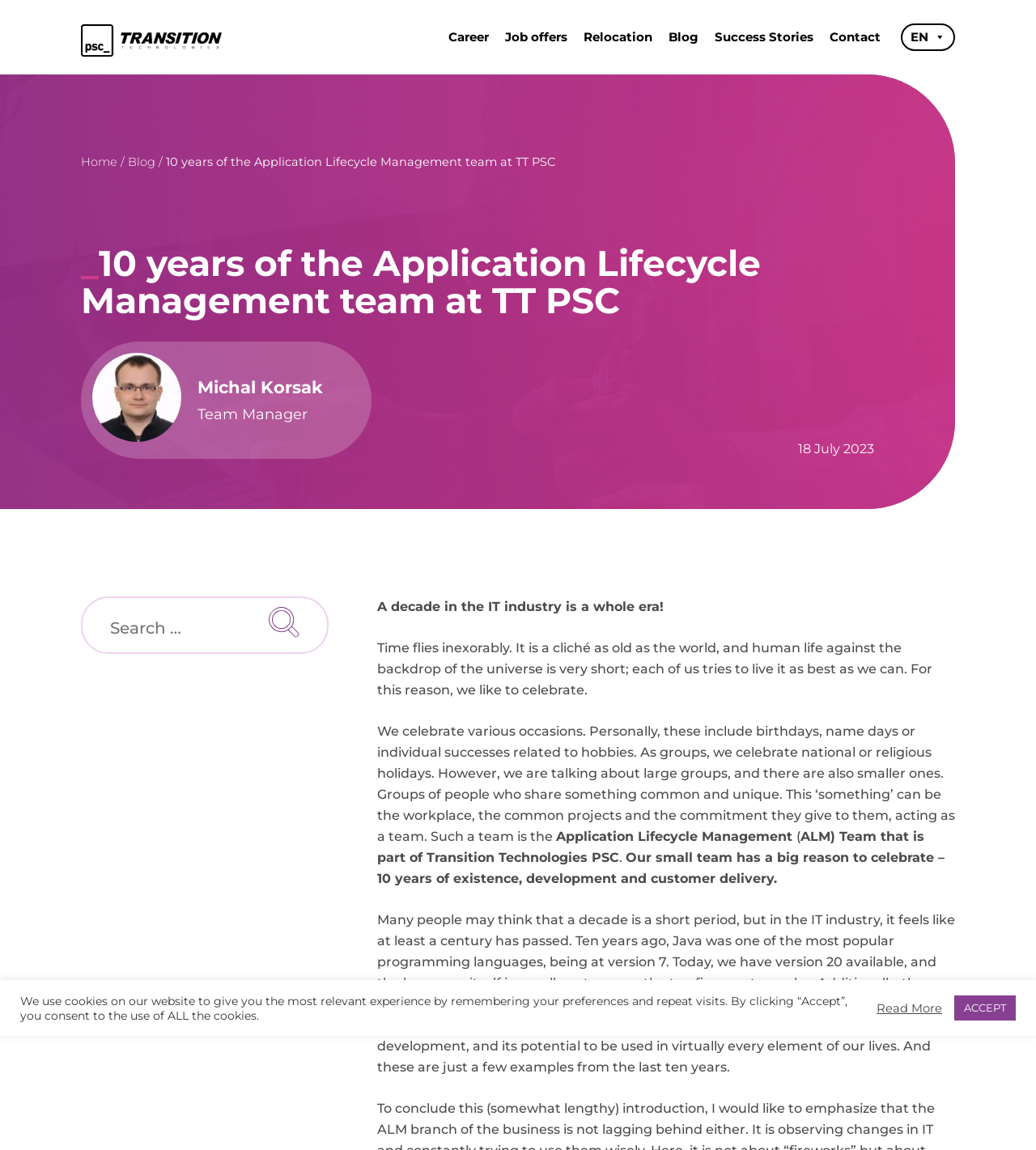Pinpoint the bounding box coordinates of the area that must be clicked to complete this instruction: "Search for something".

[0.078, 0.518, 0.317, 0.568]